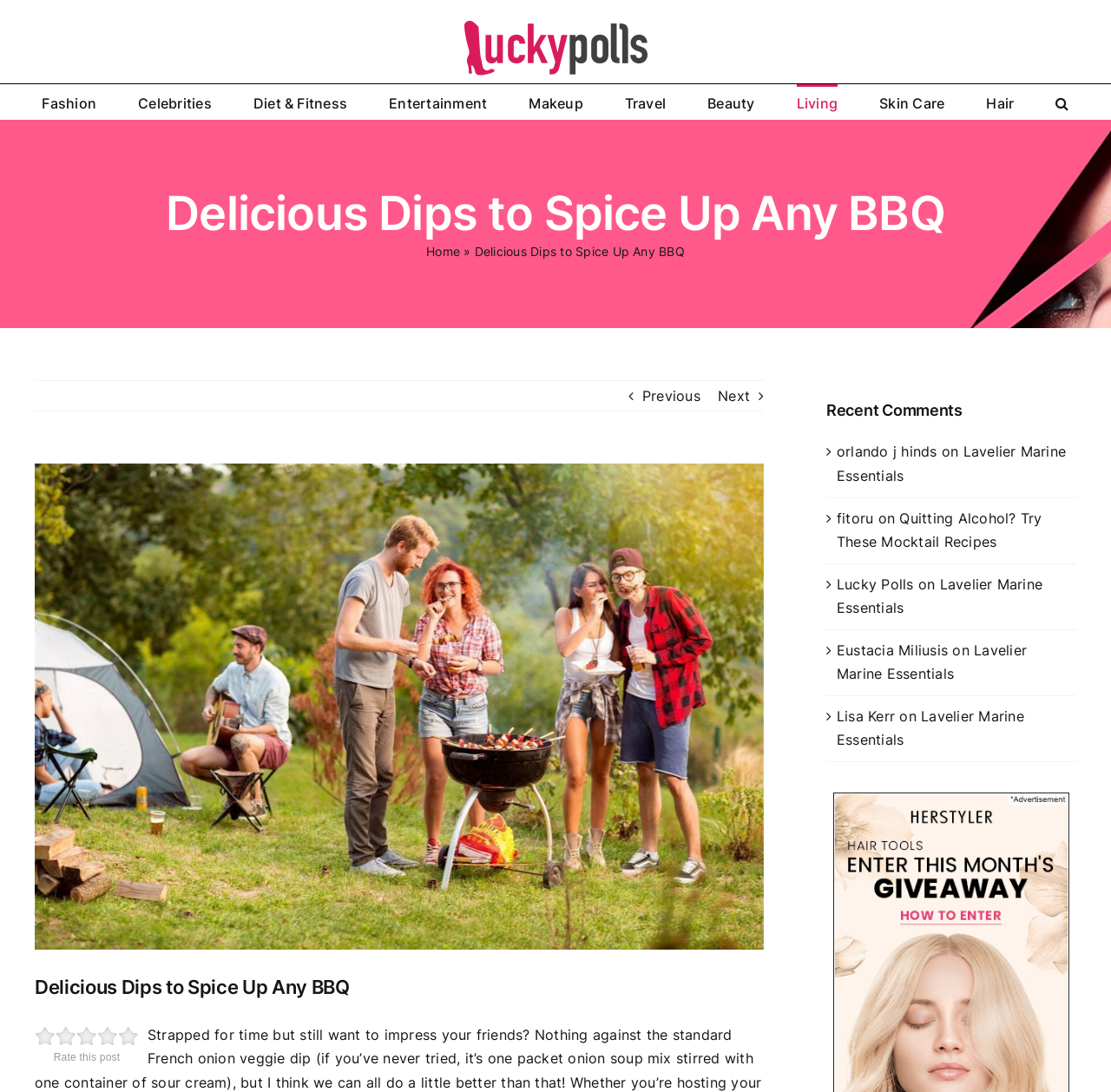Please give a concise answer to this question using a single word or phrase: 
What is the topic of the main article?

Delicious Dips to Spice Up Any BBQ